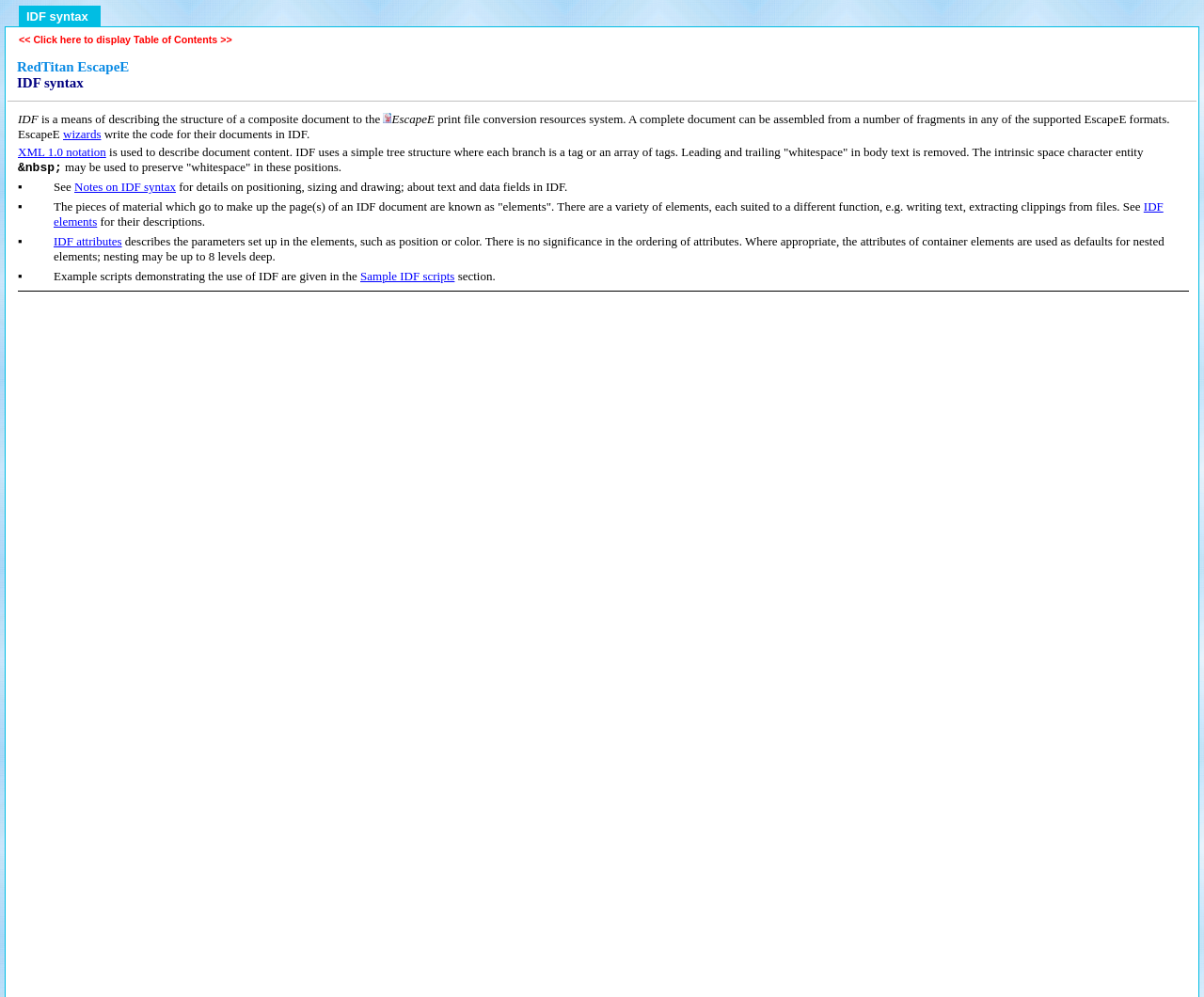Generate a comprehensive description of the contents of the webpage.

The webpage is about IDF (Intermediate Data Format) syntax, a means of describing the structure of a composite document to the EscapeE print file conversion resources system. At the top, there is a link to display the Table of Contents. Below it, there is a heading "RedTitan EscapeE IDF syntax" followed by a brief description of IDF.

The main content of the page is divided into sections, each with a bullet point (▪) and a brief description. The first section explains that IDF uses a simple tree structure to describe document content, and it removes leading and trailing whitespace in body text. The second section describes the concept of "elements" in IDF, which are the building blocks of an IDF document, and provides a link to a page with more information on IDF elements.

The third section explains IDF attributes, which are parameters set up in elements, such as position or color, and provides a link to a page with more information on IDF attributes. The fourth section mentions example scripts demonstrating the use of IDF and provides a link to a page with sample IDF scripts.

Throughout the page, there are several links to other pages with more information on specific topics, such as Notes on IDF syntax, IDF elements, IDF attributes, and Sample IDF scripts. The page also has a horizontal separator line near the bottom, followed by a small amount of whitespace.